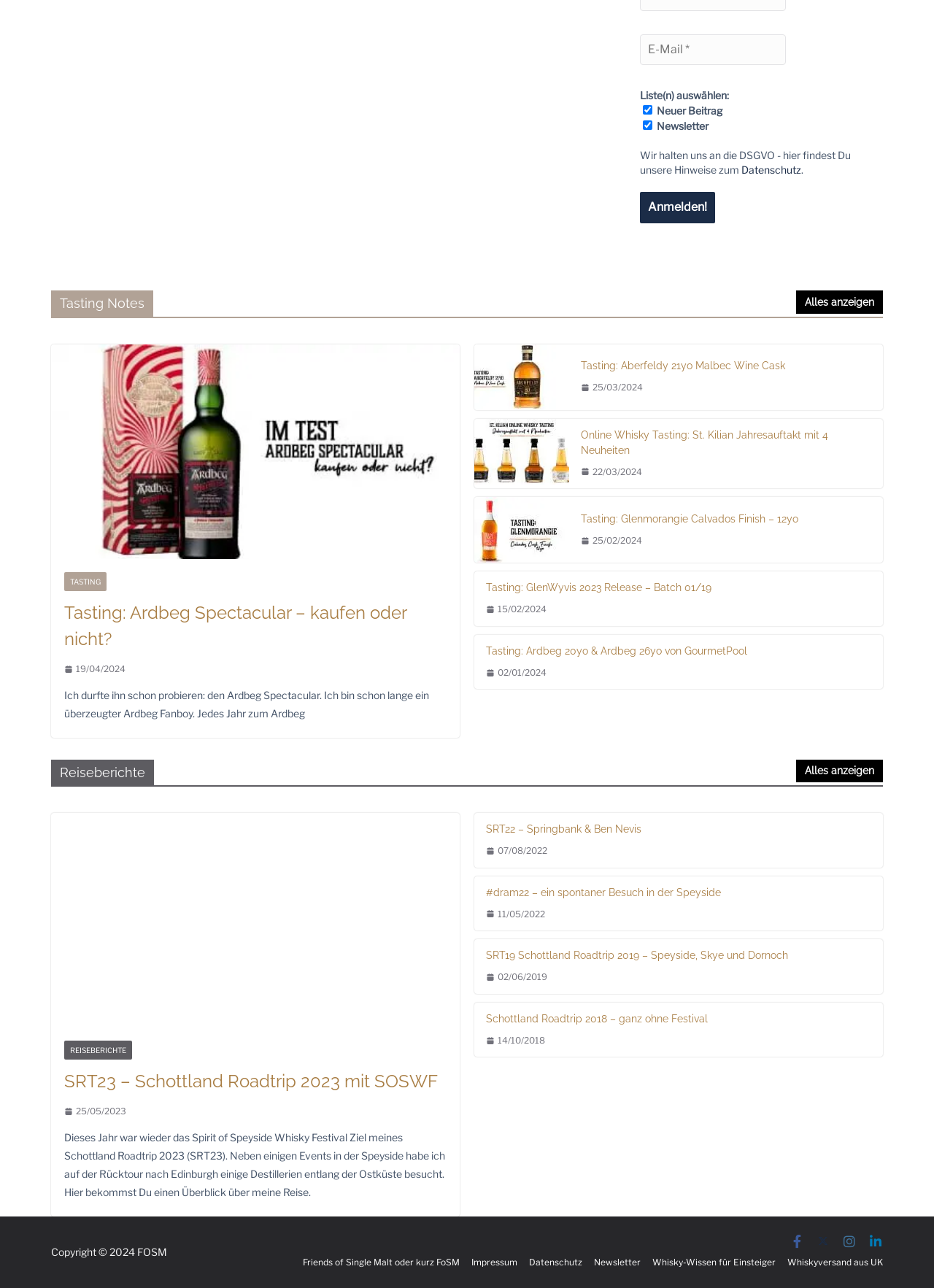Based on the image, give a detailed response to the question: What is the topic of the article 'Tasting: Ardbeg Spectacular – kaufen oder nicht?'?

The article 'Tasting: Ardbeg Spectacular – kaufen oder nicht?' is about whisky tasting, as it is categorized under 'Tasting Notes' and the content of the article is about the author's experience with the Ardbeg Spectacular whisky.